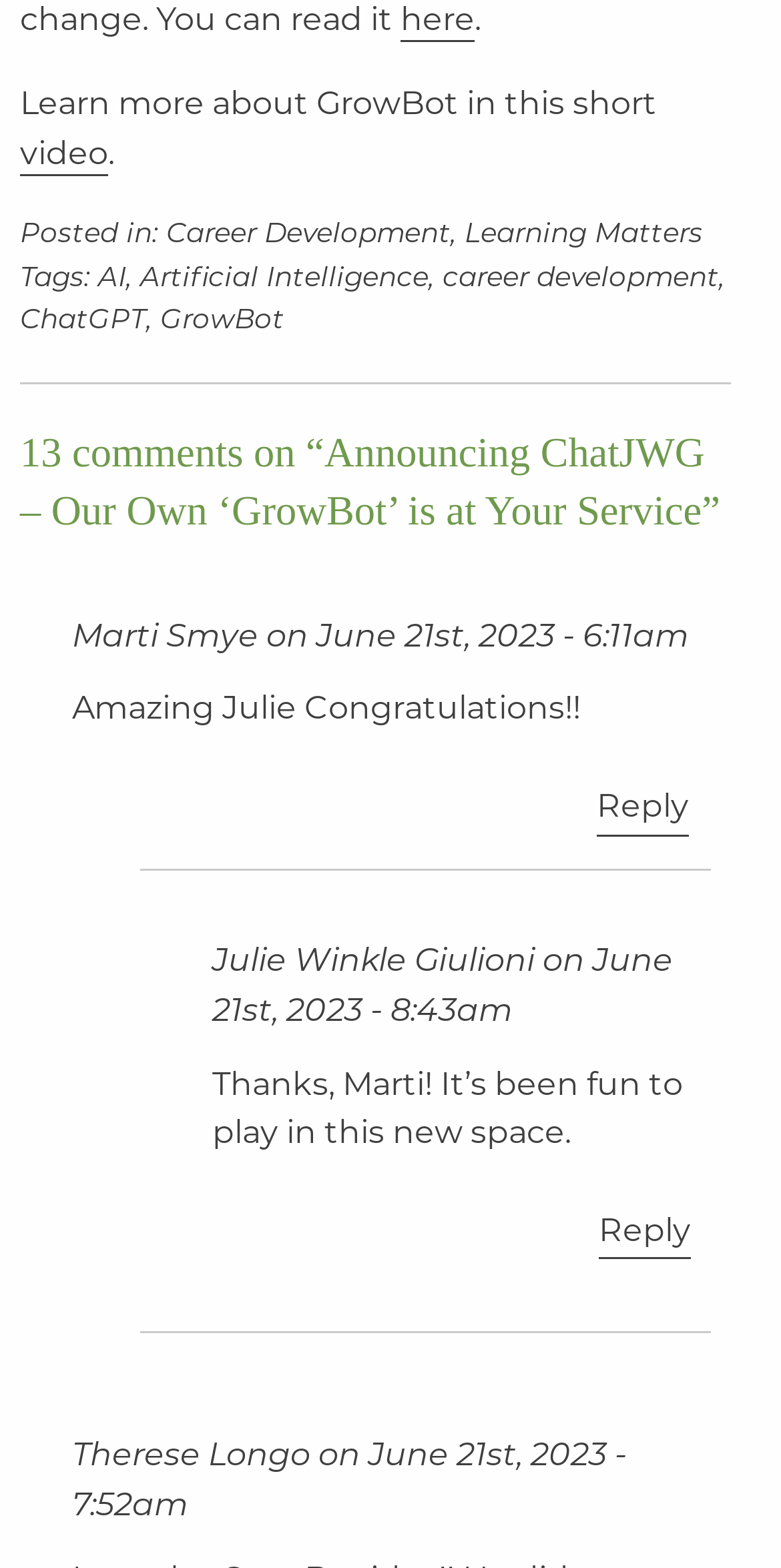Please specify the bounding box coordinates for the clickable region that will help you carry out the instruction: "Read the article about AI".

[0.126, 0.165, 0.162, 0.187]